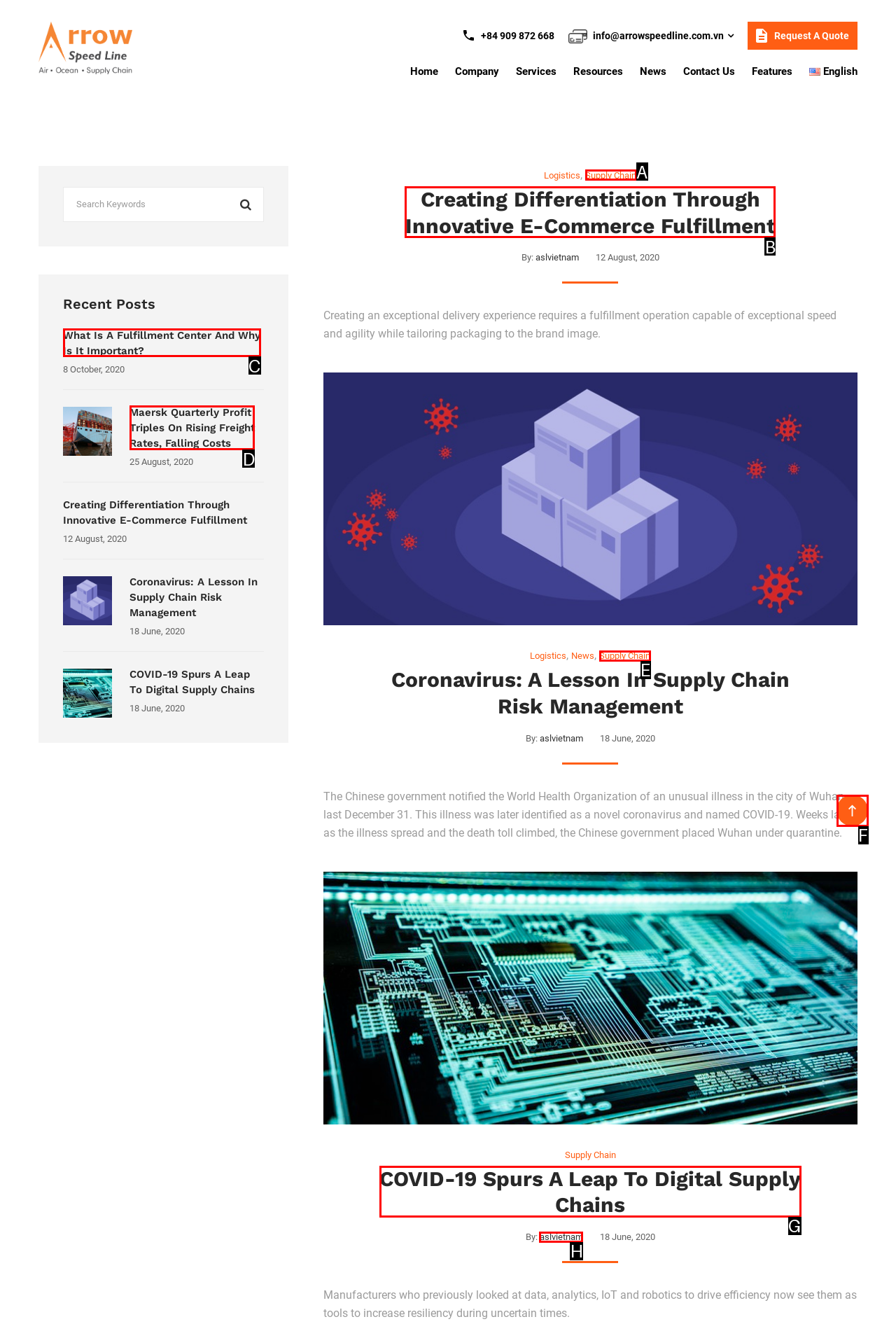Given the task: Call the phone number, tell me which HTML element to click on.
Answer with the letter of the correct option from the given choices.

None